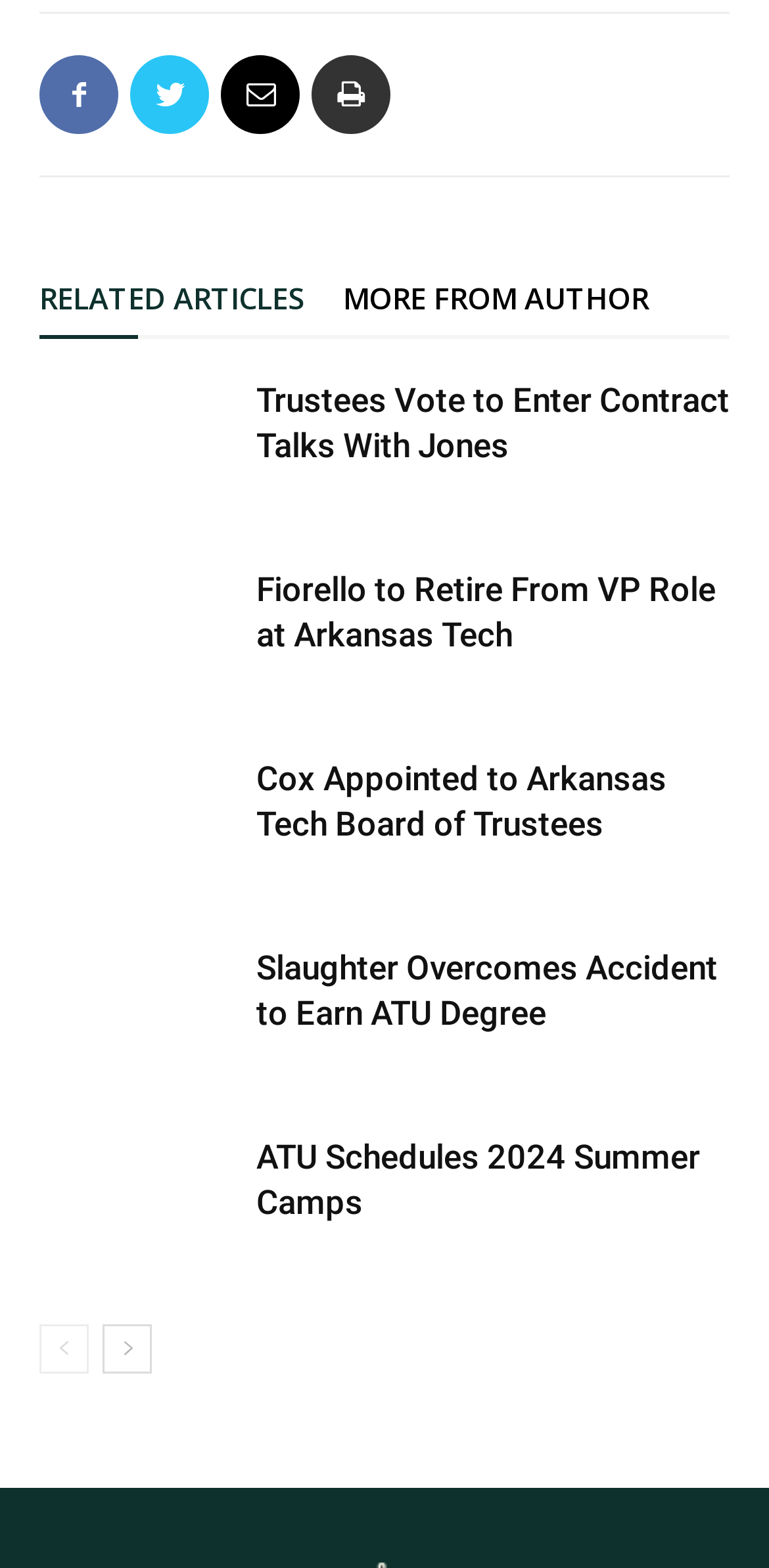Could you indicate the bounding box coordinates of the region to click in order to complete this instruction: "Go to the next page".

[0.133, 0.845, 0.197, 0.876]